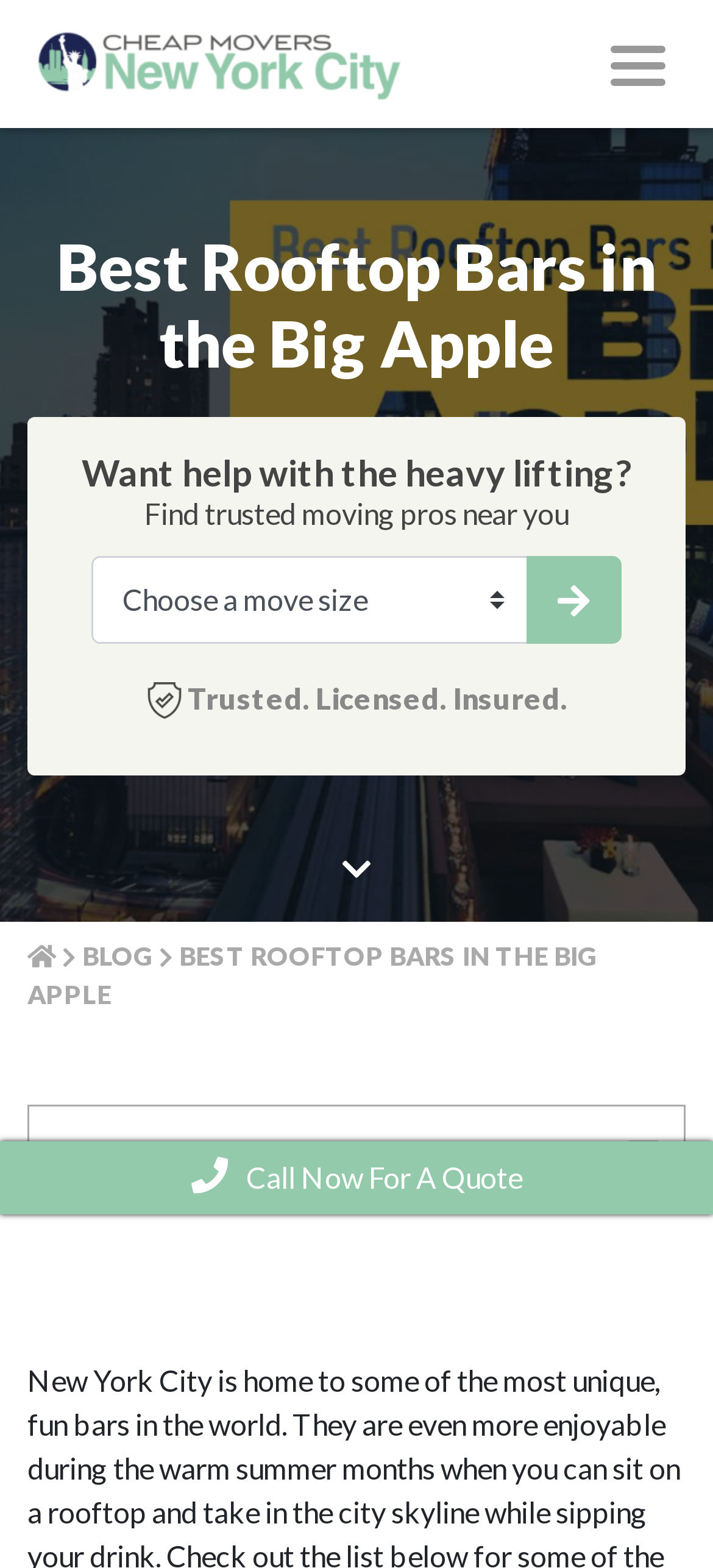Determine the bounding box coordinates for the UI element matching this description: "alt="Cheap Movers NYC"".

[0.041, 0.009, 0.579, 0.072]